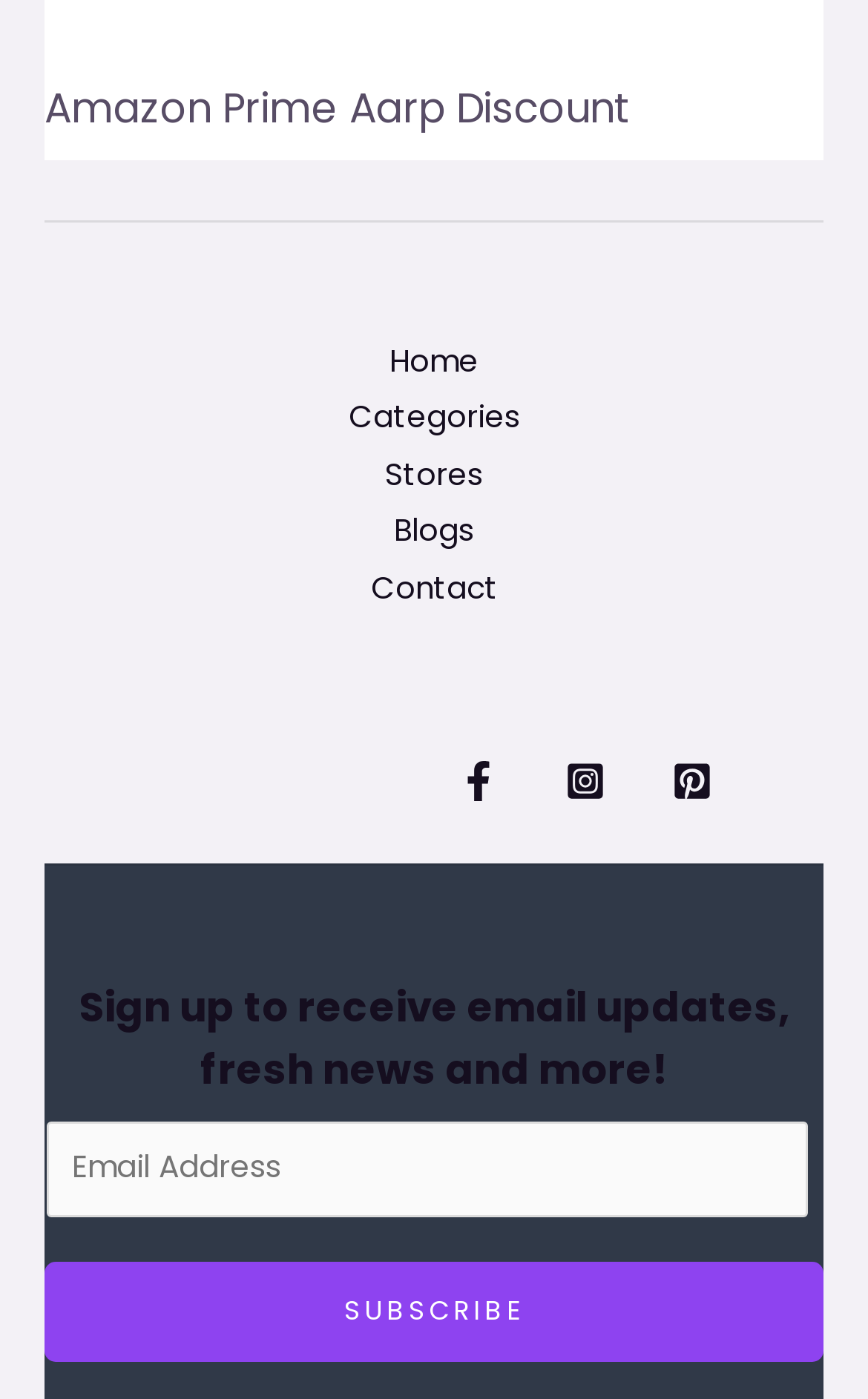What is the theme of the webpage?
Please provide a single word or phrase as your answer based on the screenshot.

Amazon Prime AARP Discount